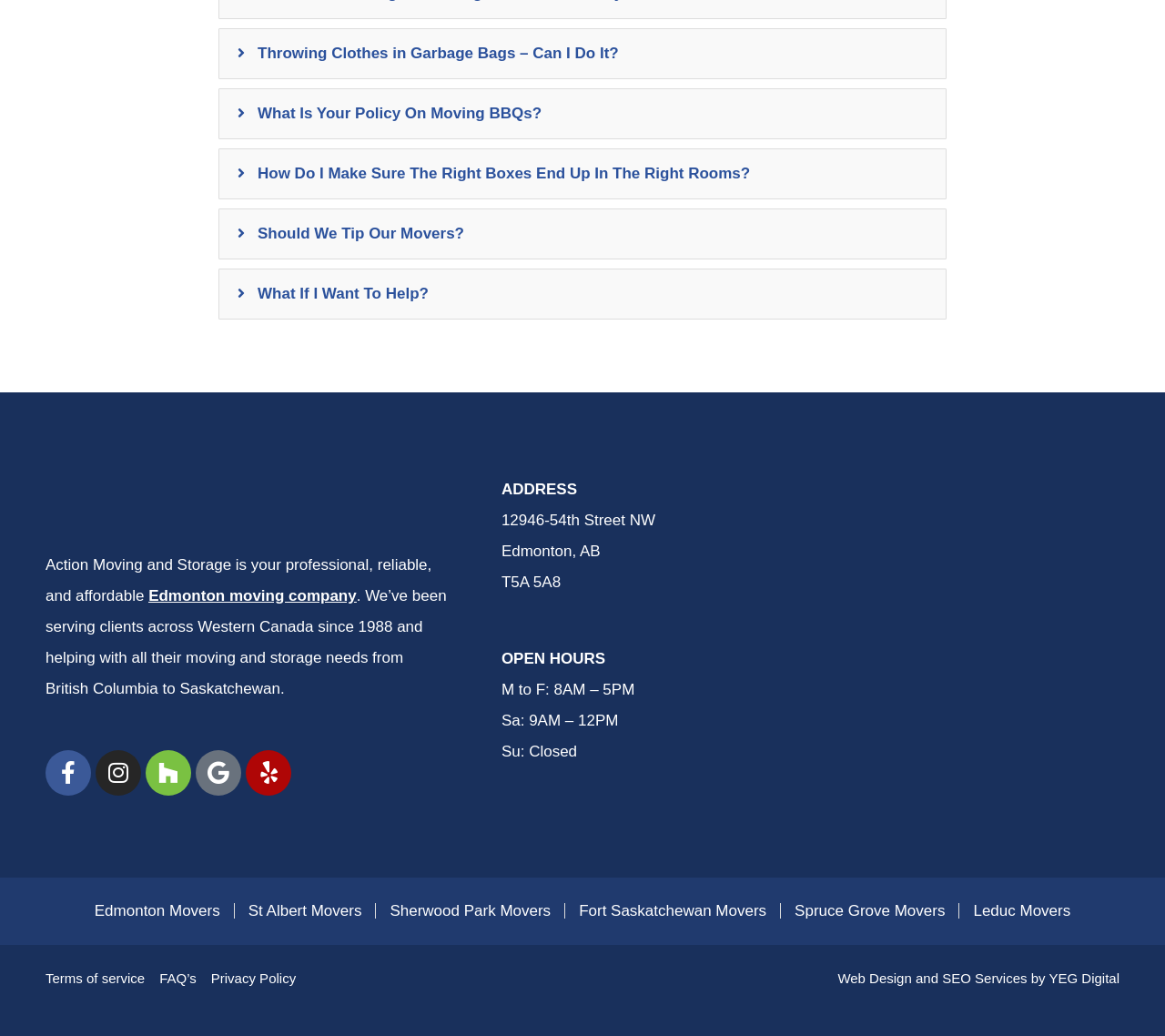Locate the bounding box coordinates of the area to click to fulfill this instruction: "Read 'Success Stories'". The bounding box should be presented as four float numbers between 0 and 1, in the order [left, top, right, bottom].

None